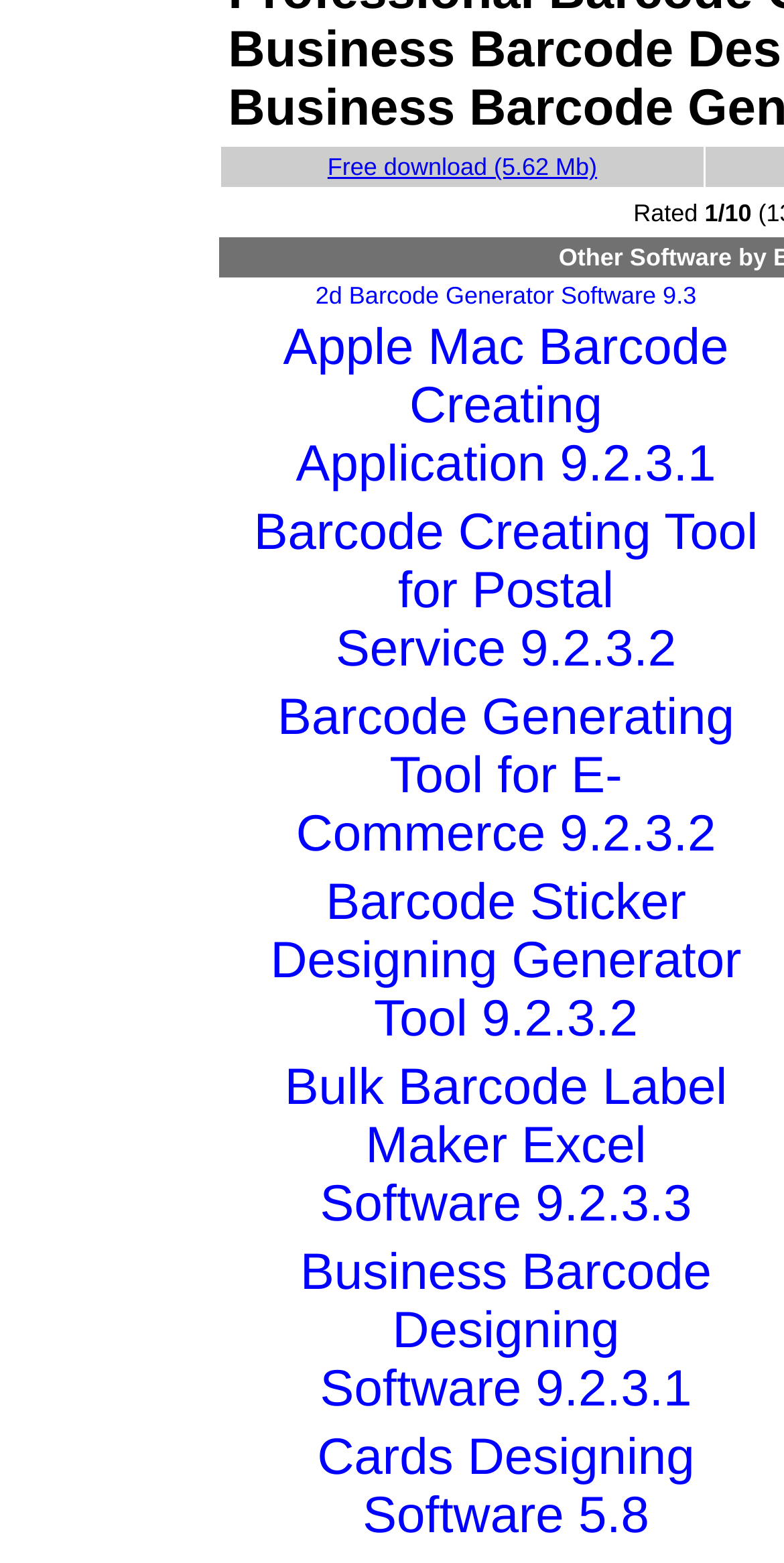Please identify the bounding box coordinates of the region to click in order to complete the task: "Access the Barcode Generating Tool for E-Commerce". The coordinates must be four float numbers between 0 and 1, specified as [left, top, right, bottom].

[0.278, 0.439, 1.0, 0.557]